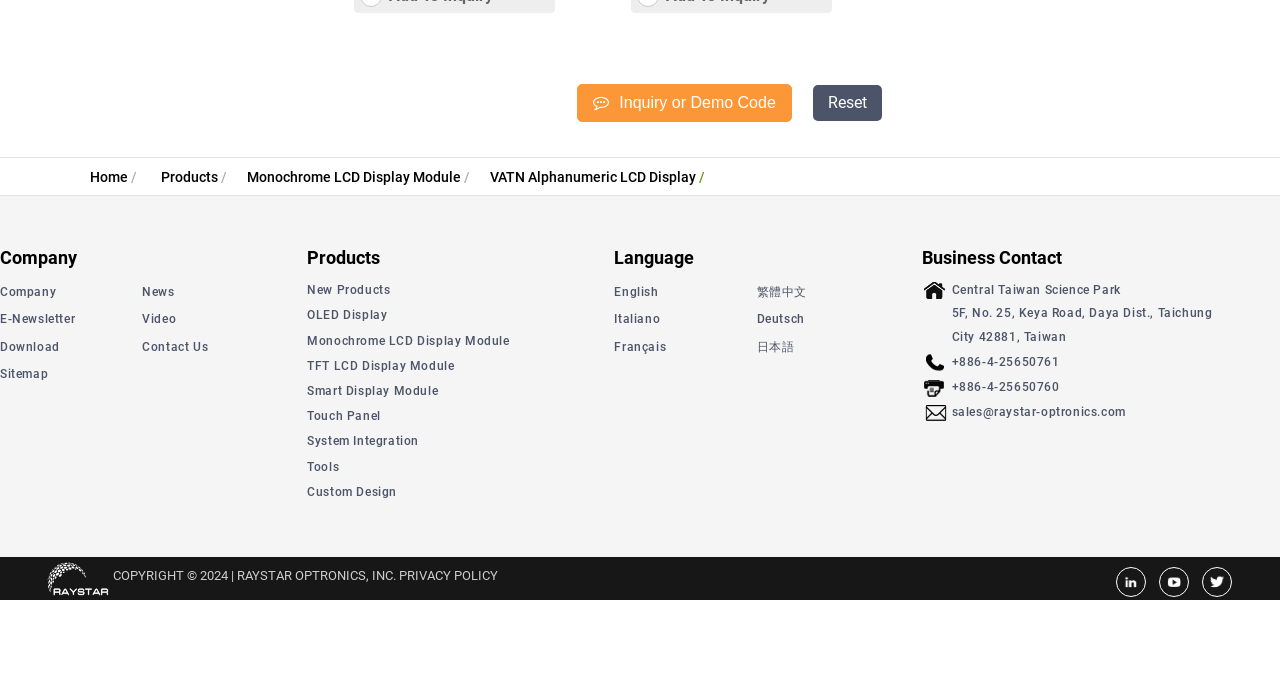Identify the bounding box coordinates of the clickable region necessary to fulfill the following instruction: "Go to Home page". The bounding box coordinates should be four float numbers between 0 and 1, i.e., [left, top, right, bottom].

[0.07, 0.248, 0.1, 0.272]